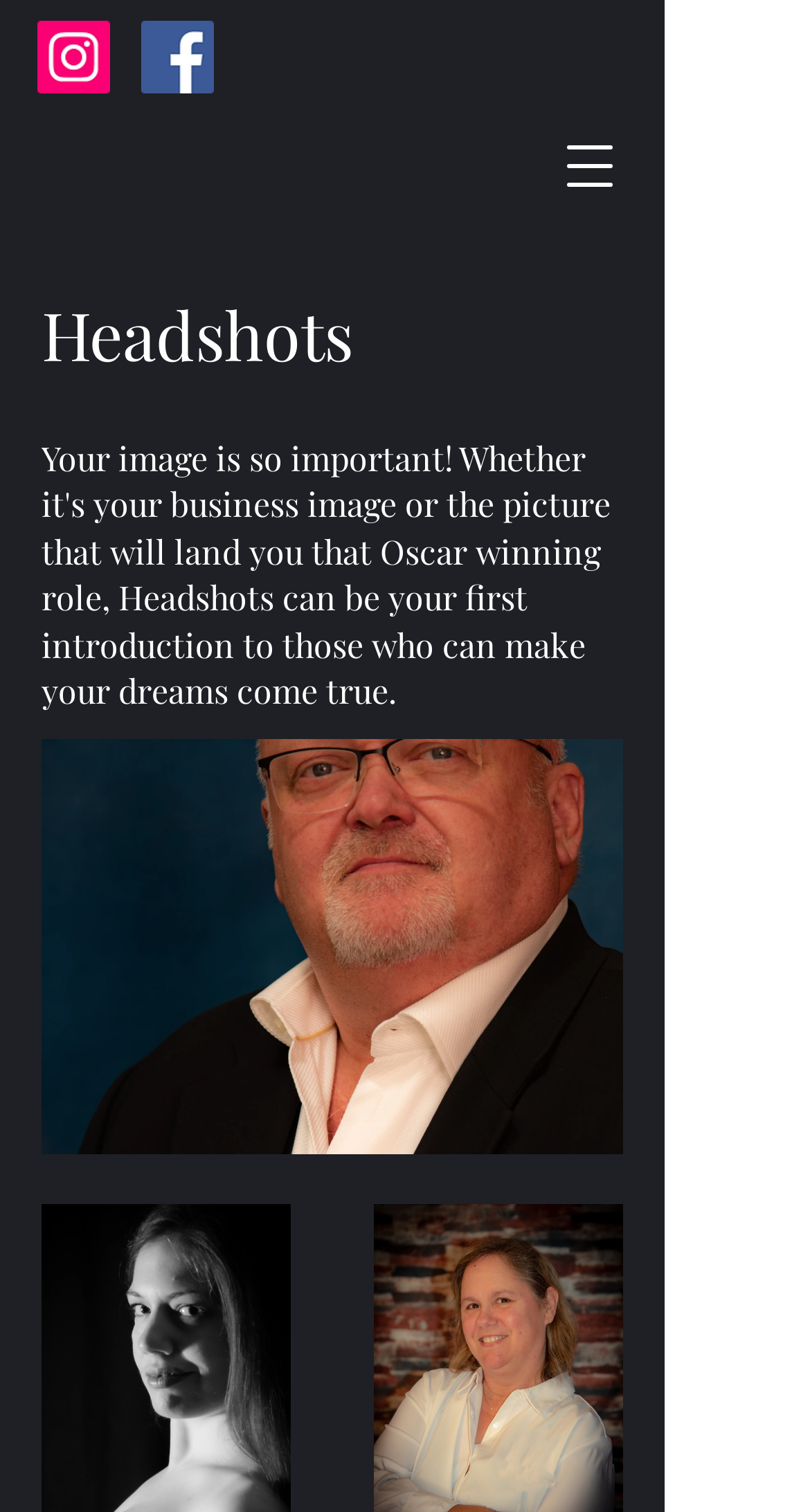How many social media links are there?
By examining the image, provide a one-word or phrase answer.

2